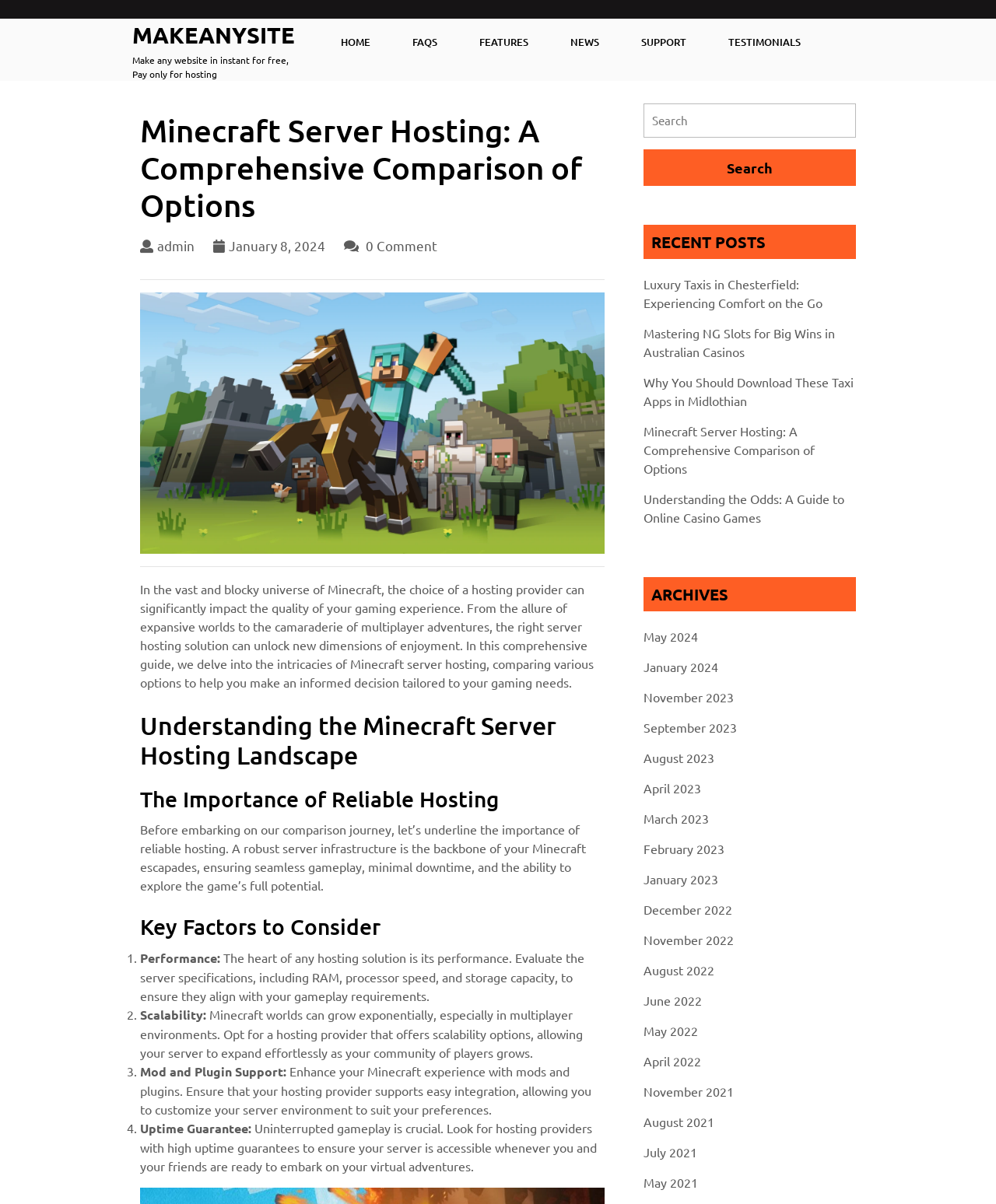Pinpoint the bounding box coordinates of the clickable area necessary to execute the following instruction: "Explore the 'FEATURES' section". The coordinates should be given as four float numbers between 0 and 1, namely [left, top, right, bottom].

[0.461, 0.019, 0.55, 0.052]